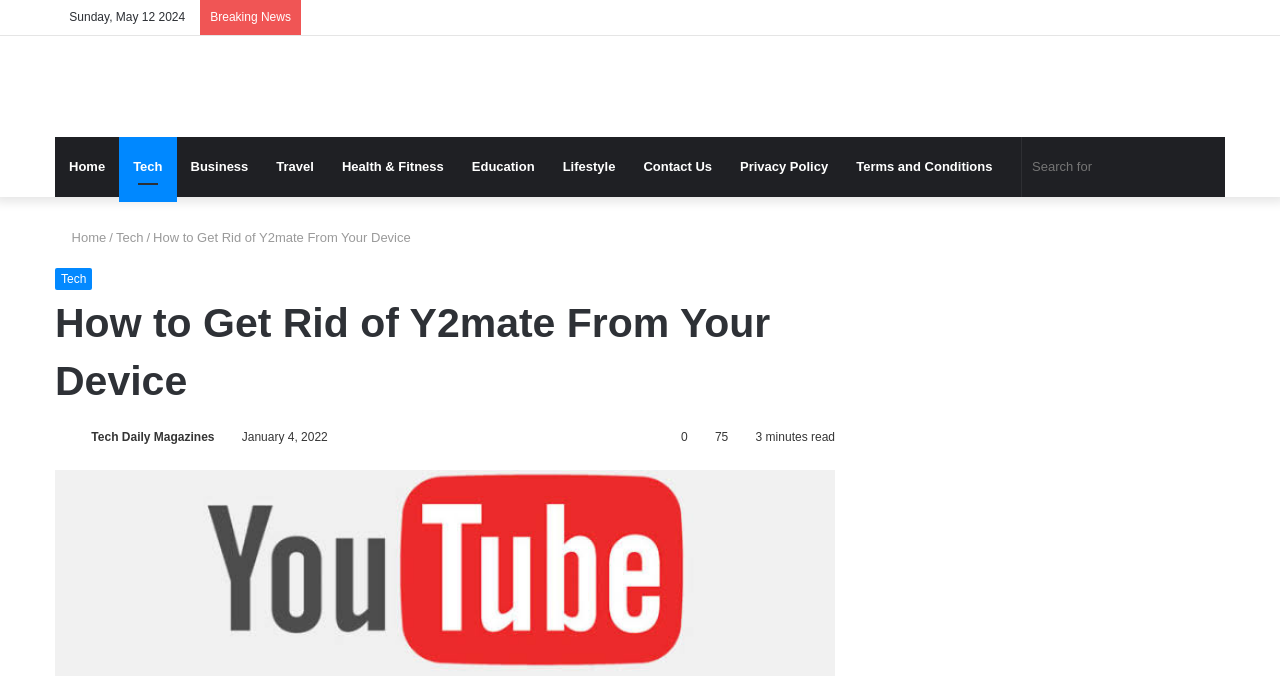Refer to the image and answer the question with as much detail as possible: What is the date of the article?

I found the date of the article by looking at the static text element that says 'January 4, 2022' which is located below the article title.